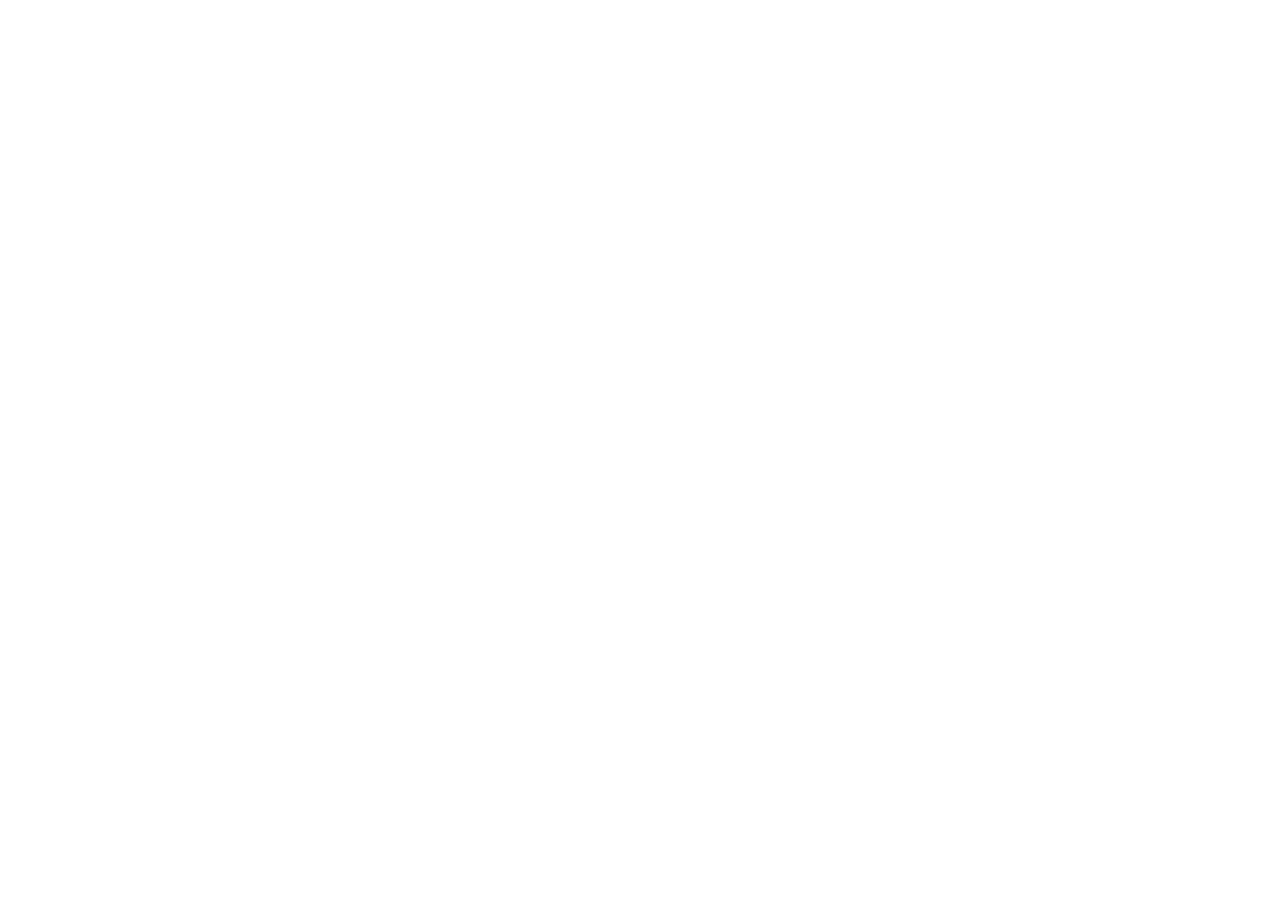Please give a one-word or short phrase response to the following question: 
What is the purpose of the 'Shop By Category' section?

To explore products